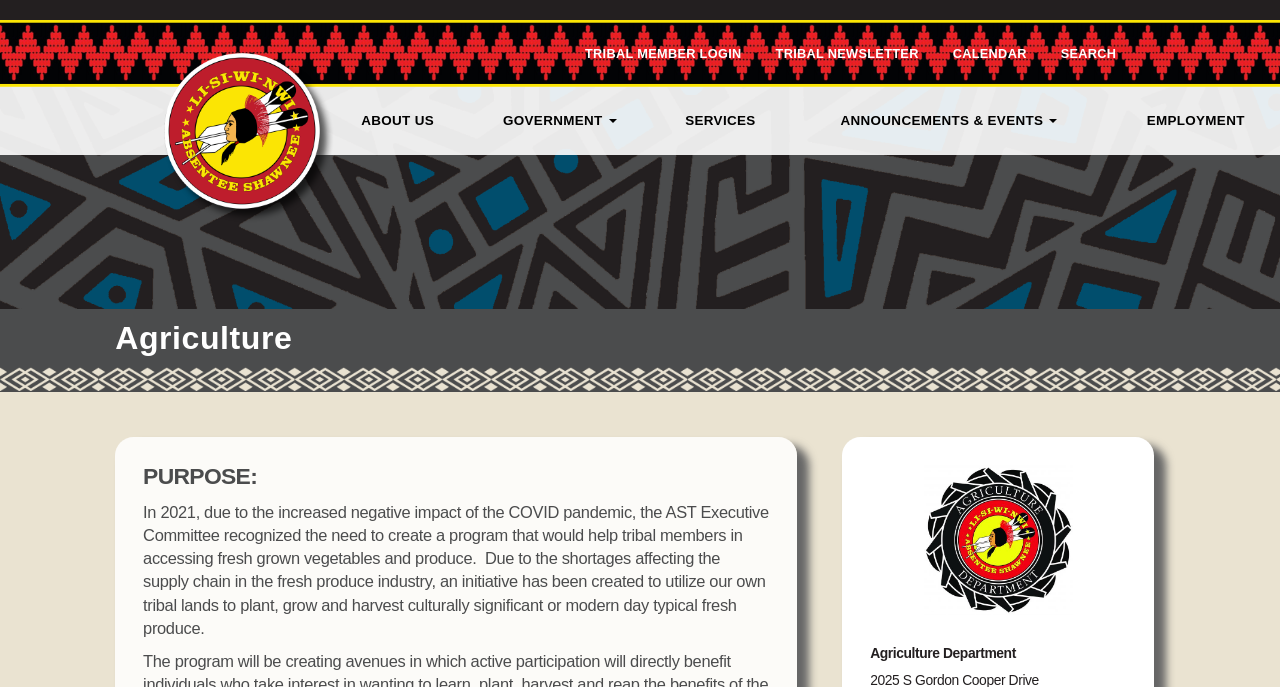Locate the bounding box coordinates of the element that should be clicked to fulfill the instruction: "View COVID ASSISTANCE".

[0.553, 0.443, 0.694, 0.487]